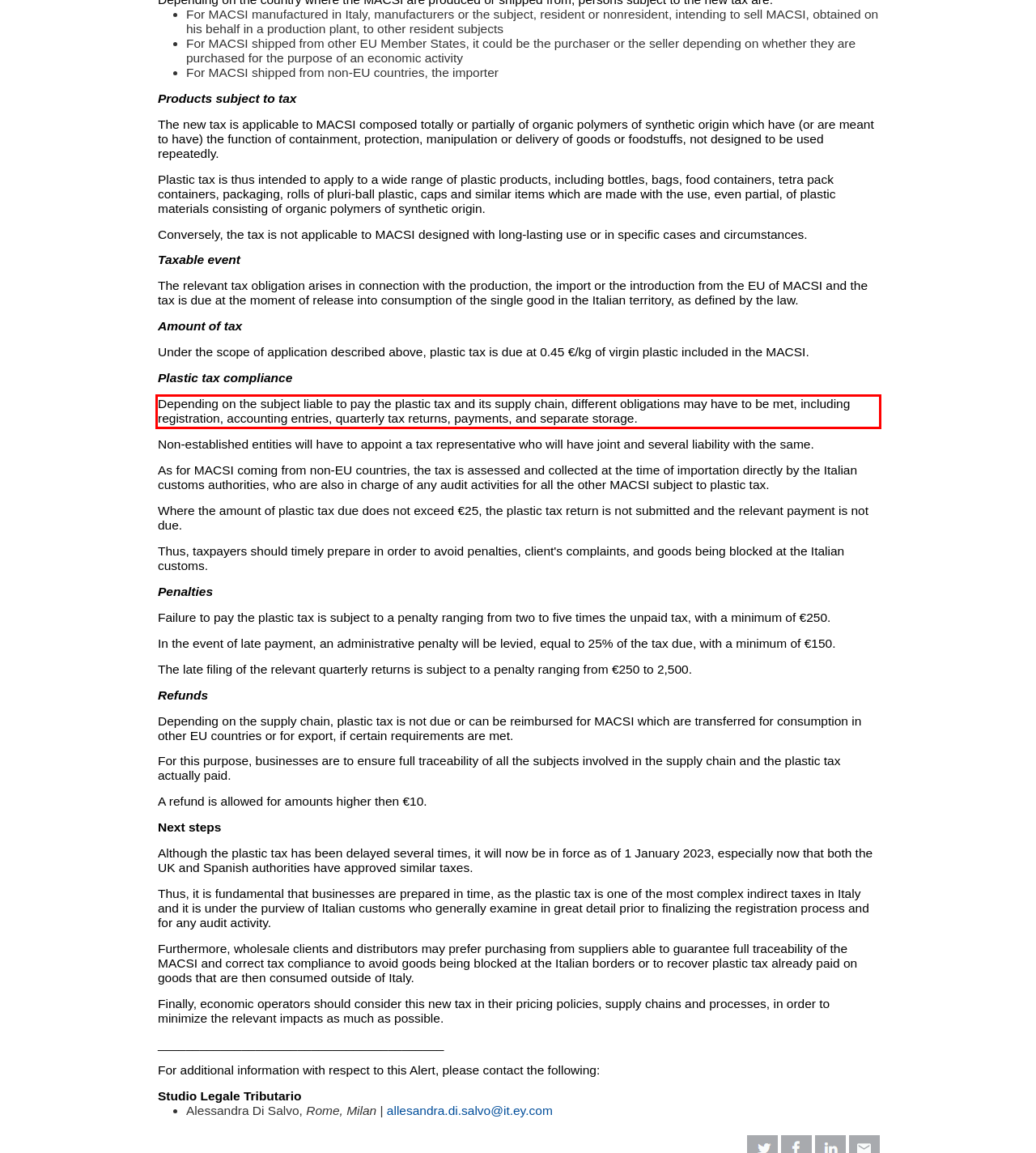Inspect the webpage screenshot that has a red bounding box and use OCR technology to read and display the text inside the red bounding box.

Depending on the subject liable to pay the plastic tax and its supply chain, different obligations may have to be met, including registration, accounting entries, quarterly tax returns, payments, and separate storage.